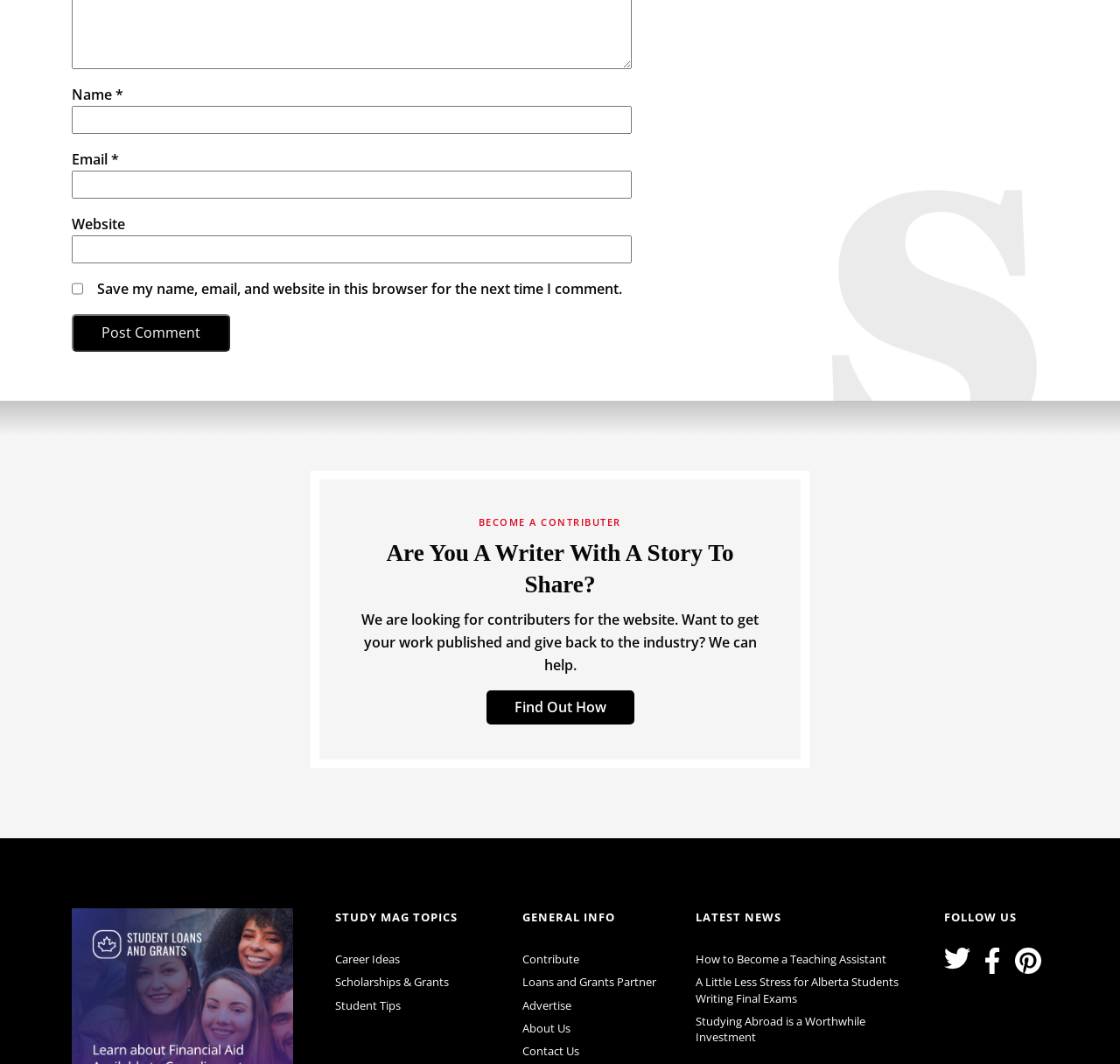Please provide the bounding box coordinates for the element that needs to be clicked to perform the instruction: "Select 'Career Ideas' from the menu". The coordinates must consist of four float numbers between 0 and 1, formatted as [left, top, right, bottom].

[0.299, 0.891, 0.357, 0.912]